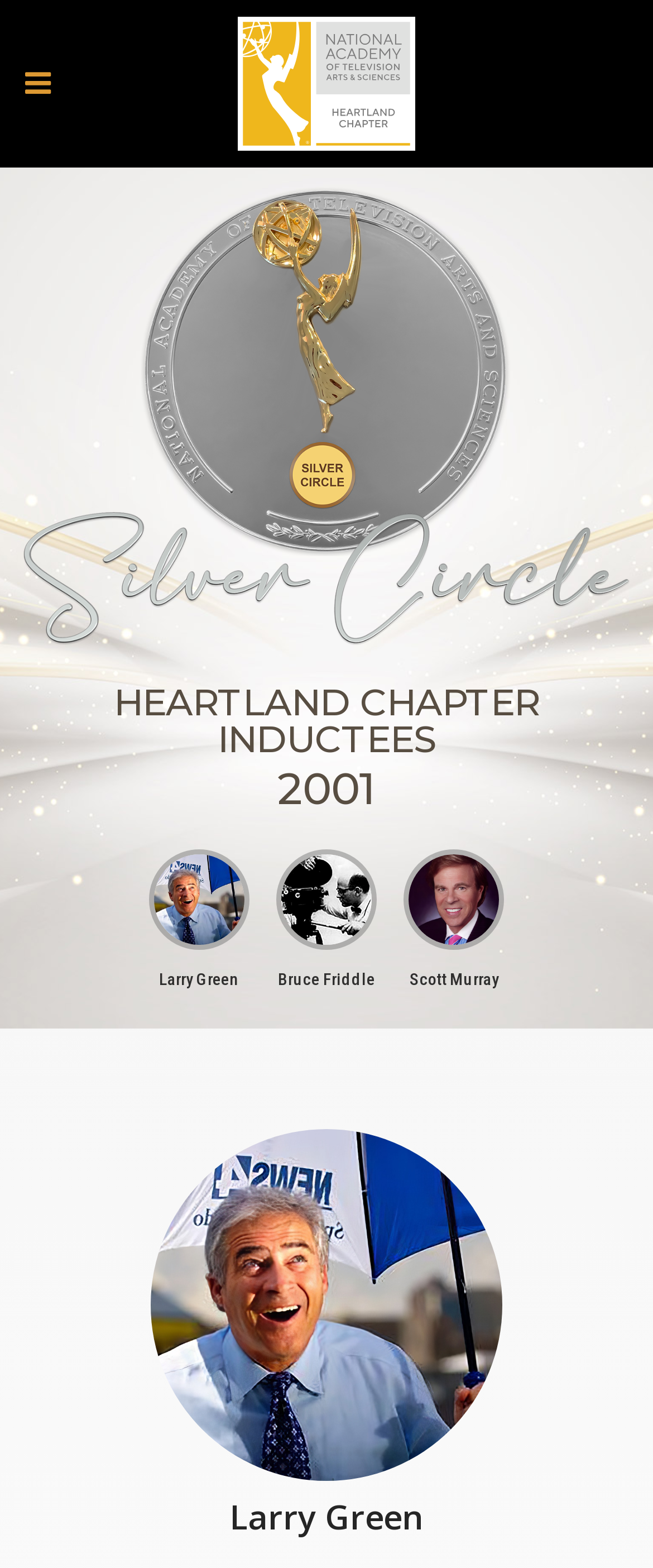Using the information in the image, give a comprehensive answer to the question: 
Is there a search function on this page?

I looked at the textbox element with the label 'Search' and found that there is a search function on this page, which allows users to search for something.